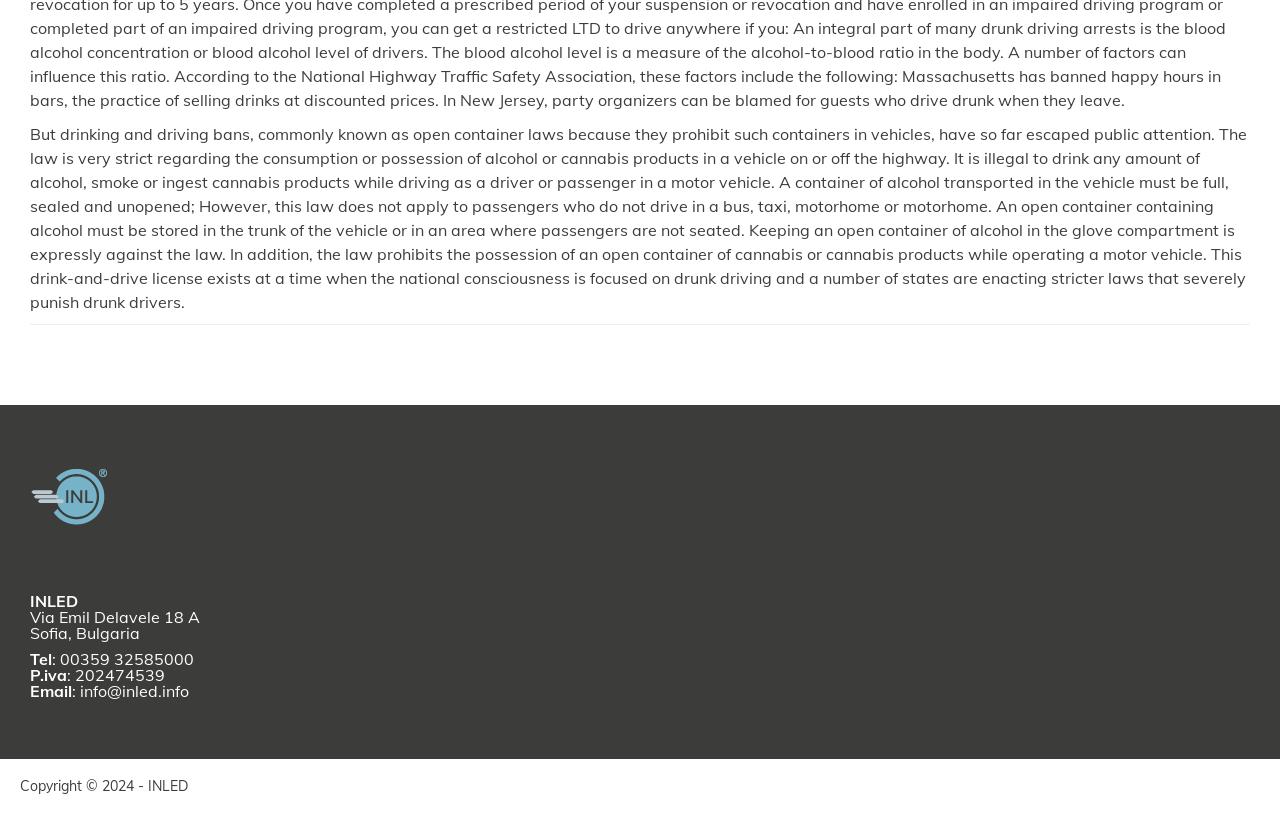Provide the bounding box coordinates for the UI element described in this sentence: "info@inled.info". The coordinates should be four float values between 0 and 1, i.e., [left, top, right, bottom].

[0.062, 0.838, 0.148, 0.862]